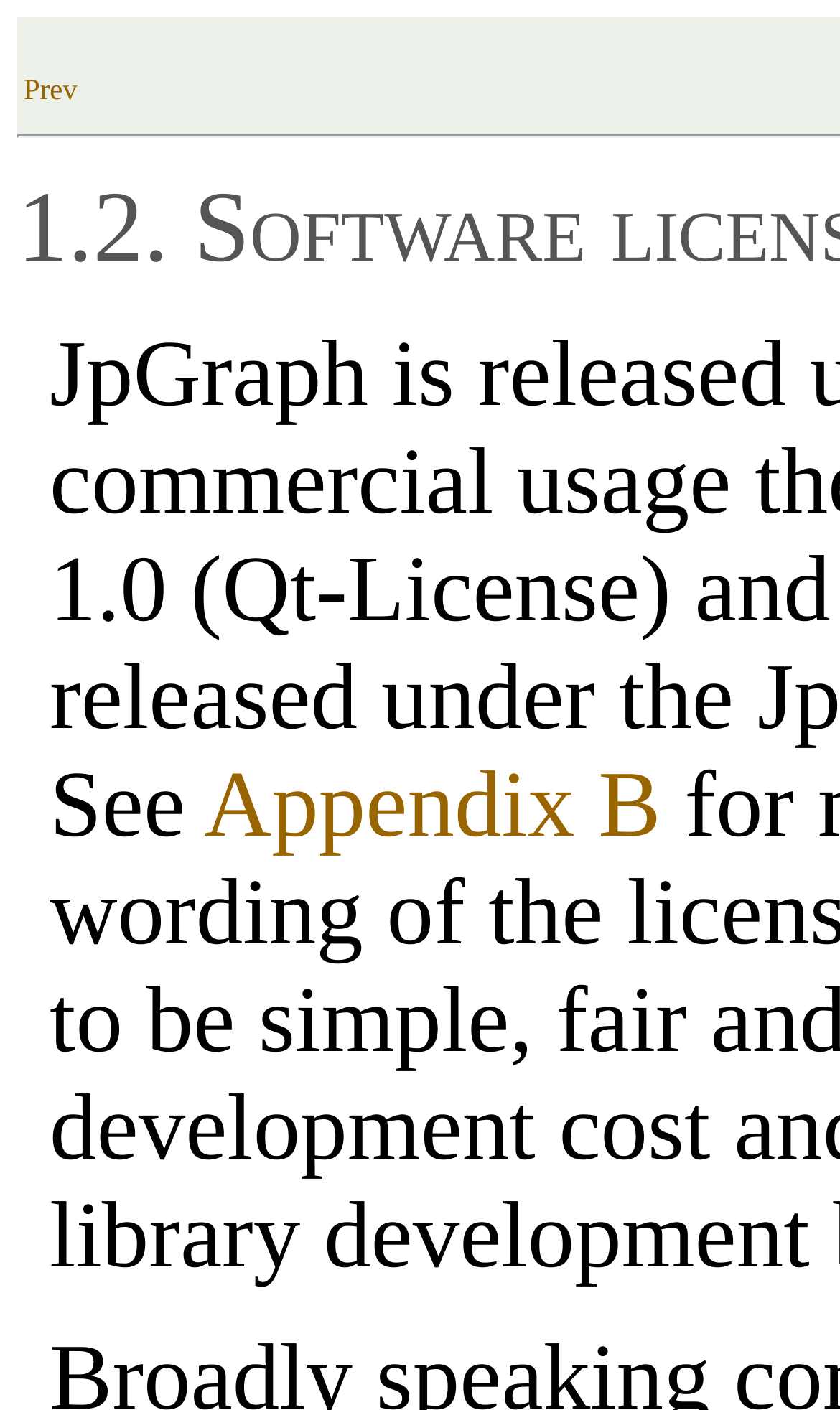Determine the bounding box coordinates for the HTML element described here: "Appendix B".

[0.243, 0.534, 0.787, 0.608]